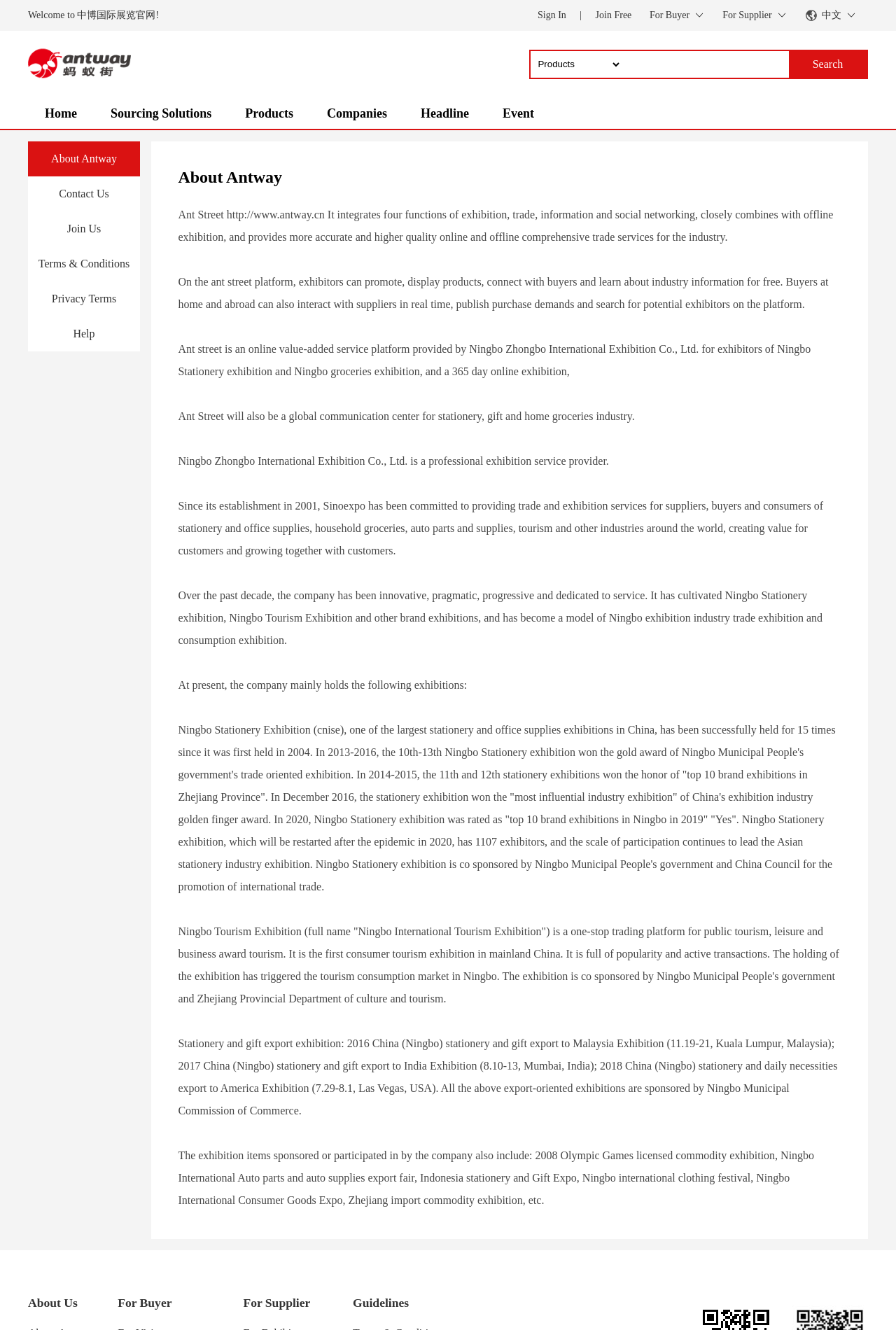Please answer the following query using a single word or phrase: 
What is the company's main business?

Exhibition service provider